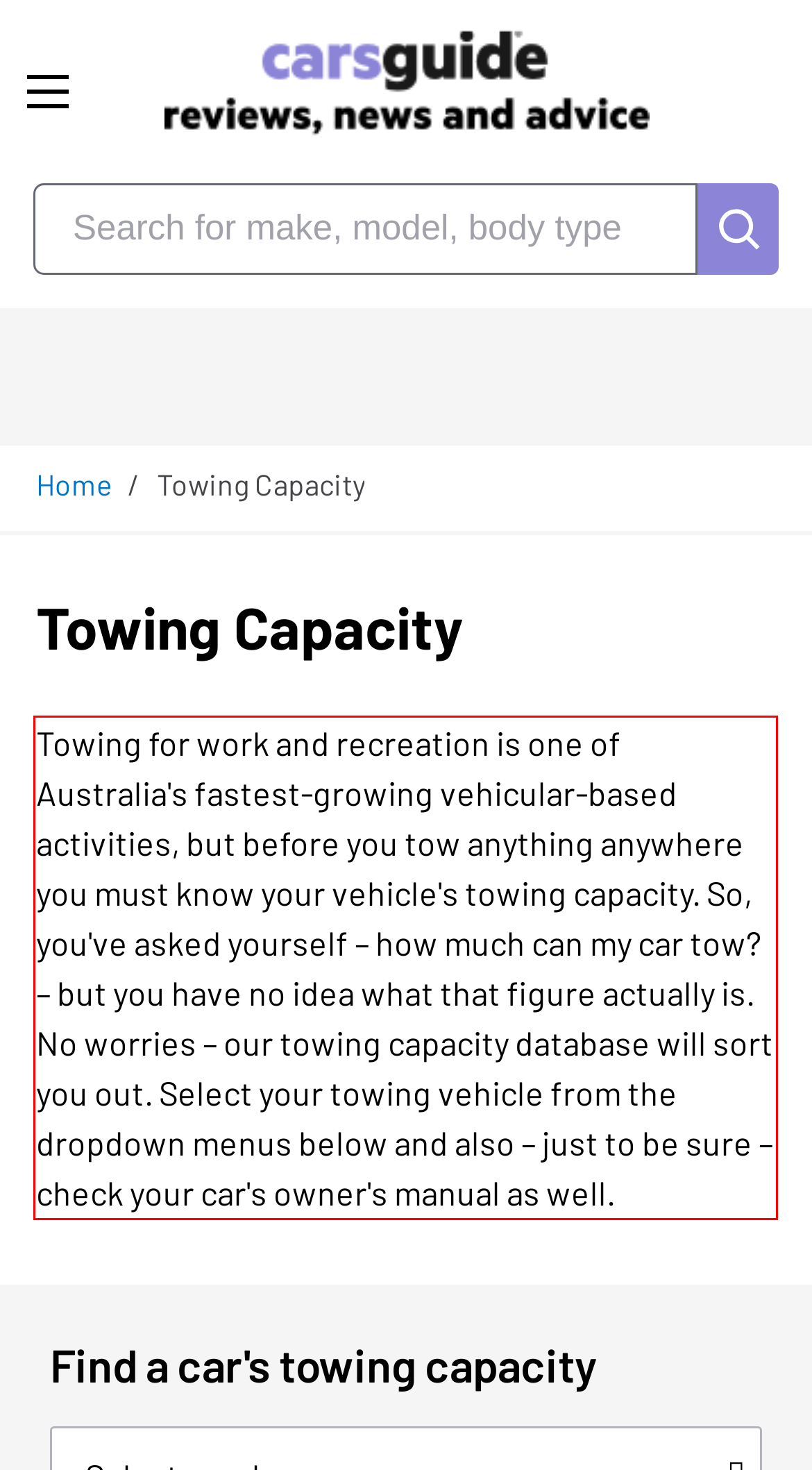Analyze the red bounding box in the provided webpage screenshot and generate the text content contained within.

Towing for work and recreation is one of Australia's fastest-growing vehicular-based activities, but before you tow anything anywhere you must know your vehicle's towing capacity. So, you've asked yourself – how much can my car tow? – but you have no idea what that figure actually is. No worries – our towing capacity database will sort you out. Select your towing vehicle from the dropdown menus below and also – just to be sure – check your car's owner's manual as well.